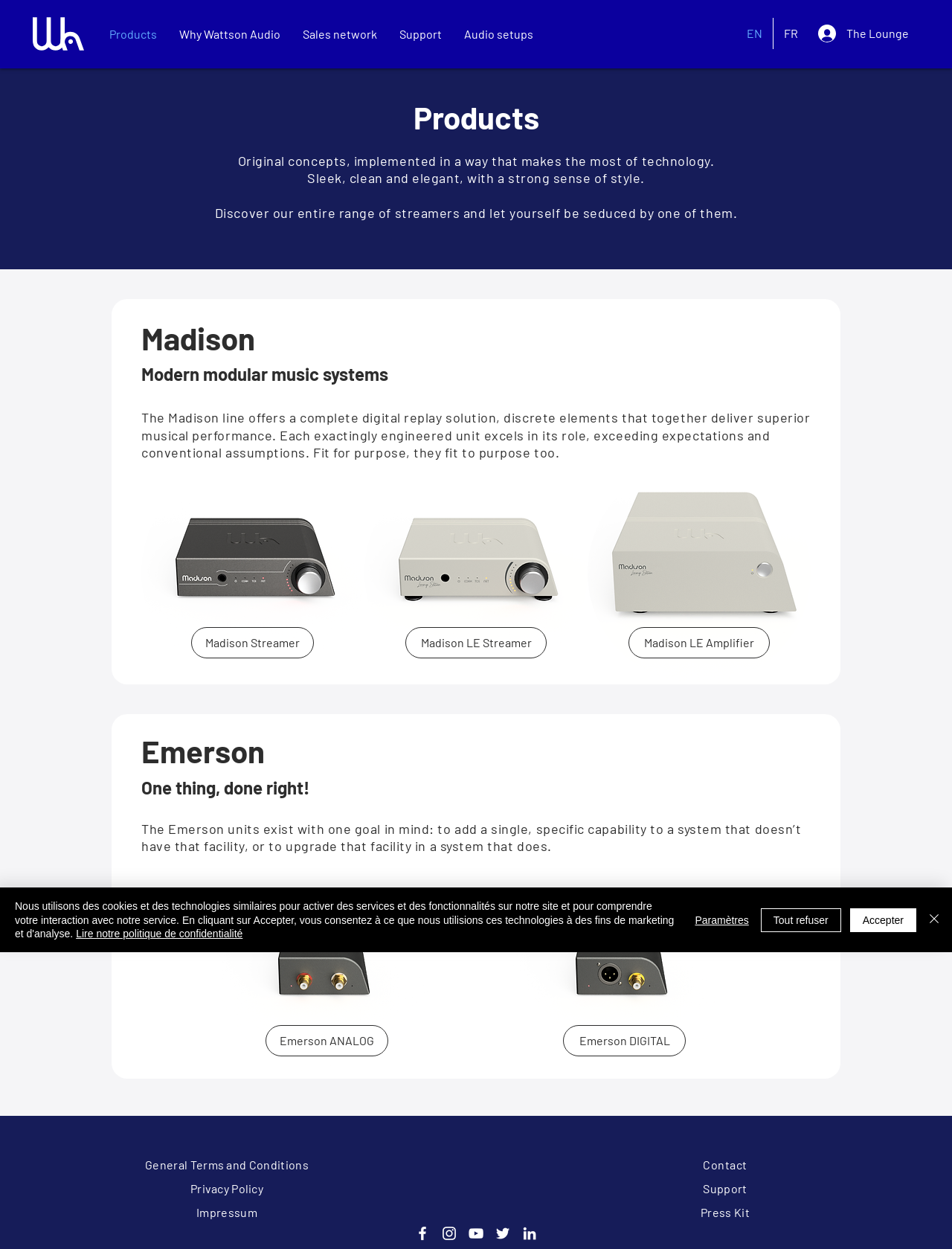Give a concise answer using only one word or phrase for this question:
How many social media links are available?

5